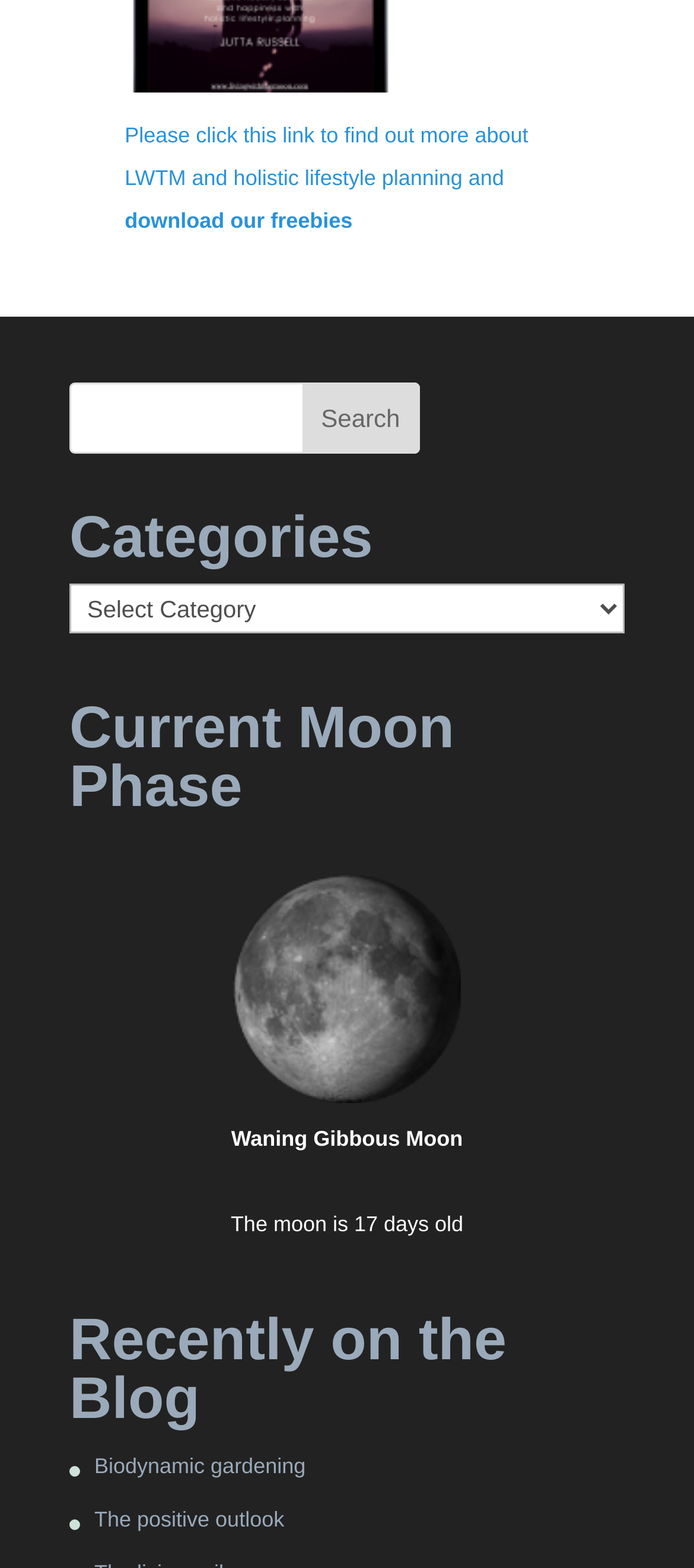Respond to the question below with a single word or phrase: What is the age of the moon?

17 days old